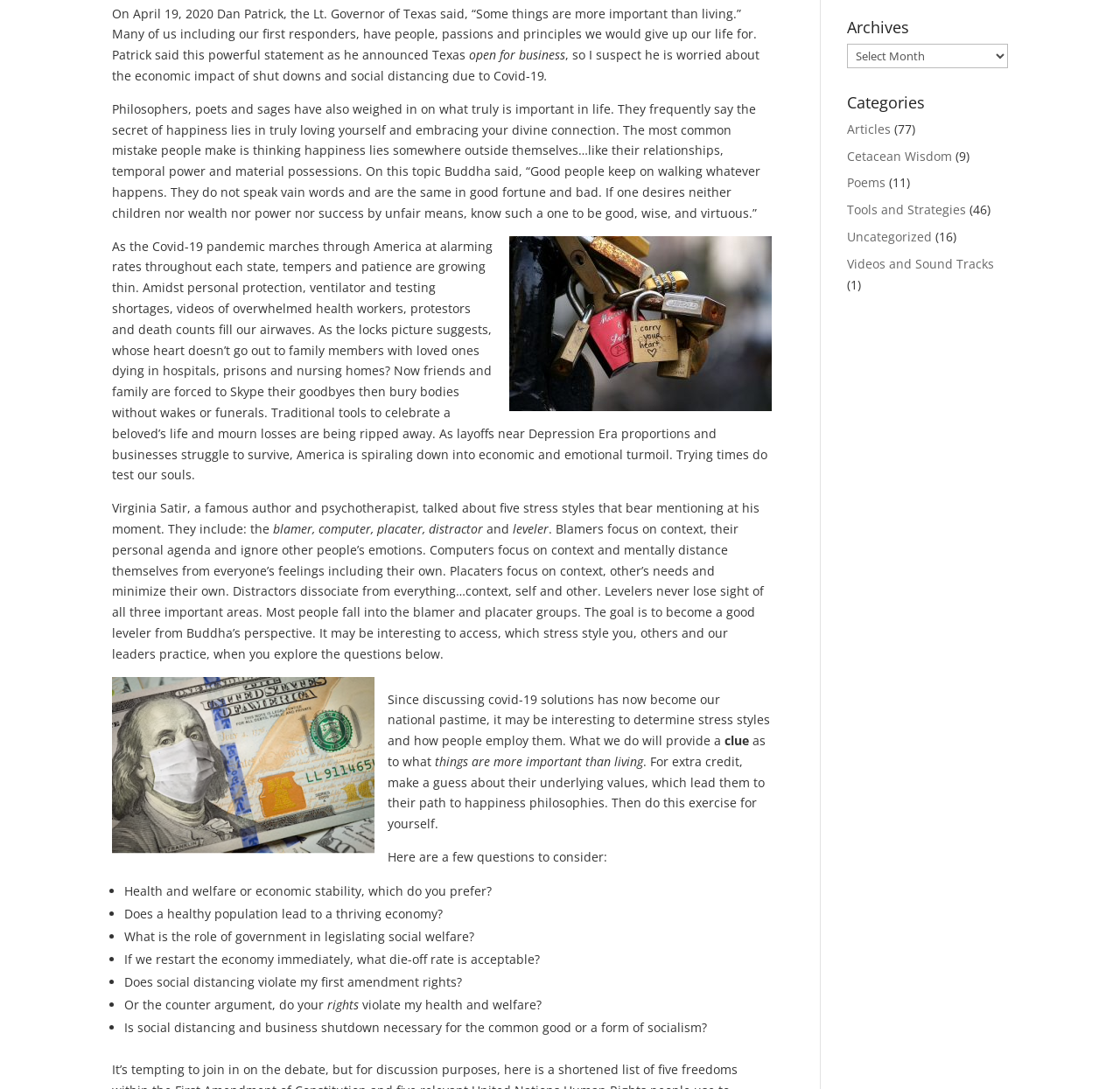Identify and provide the bounding box for the element described by: "Cover Band".

None